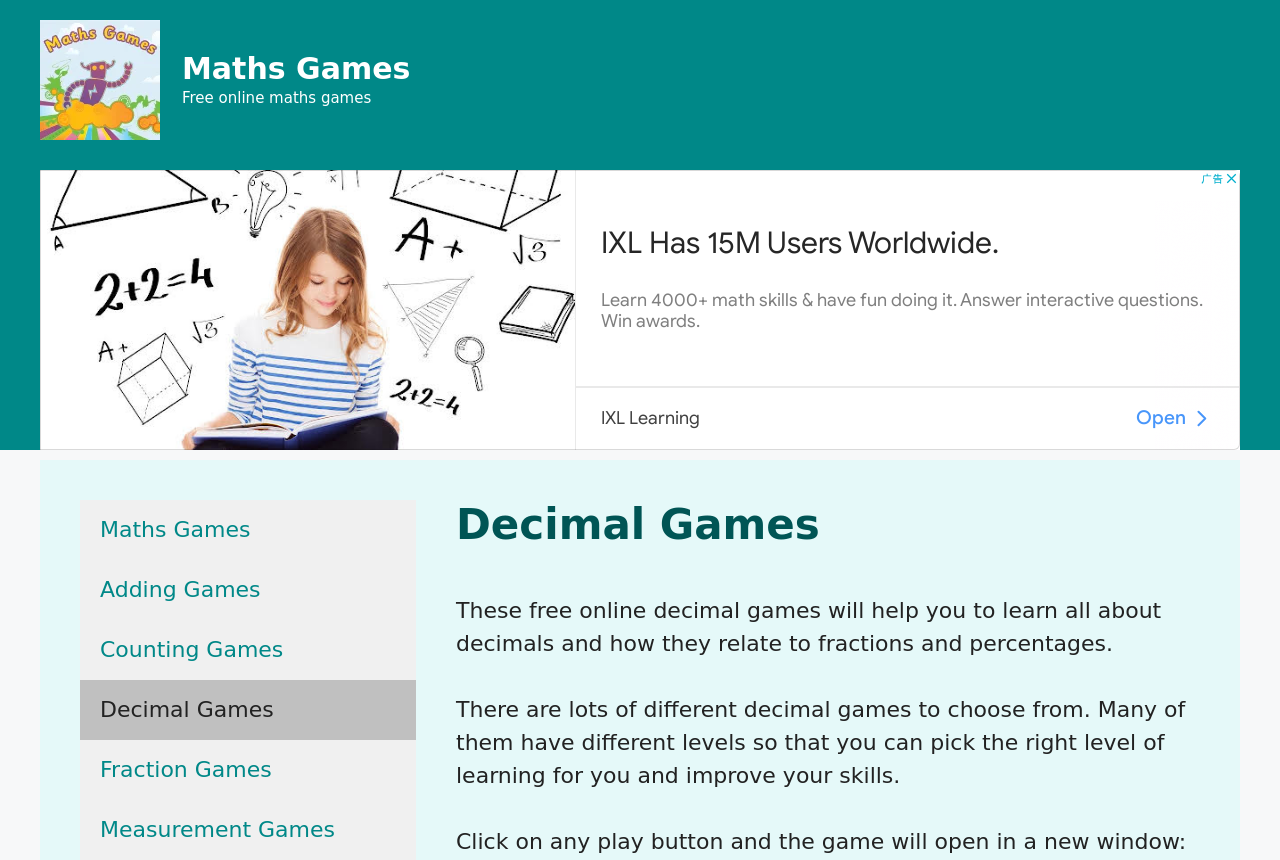Provide a single word or phrase answer to the question: 
What is the purpose of the decimal games?

Learn about decimals